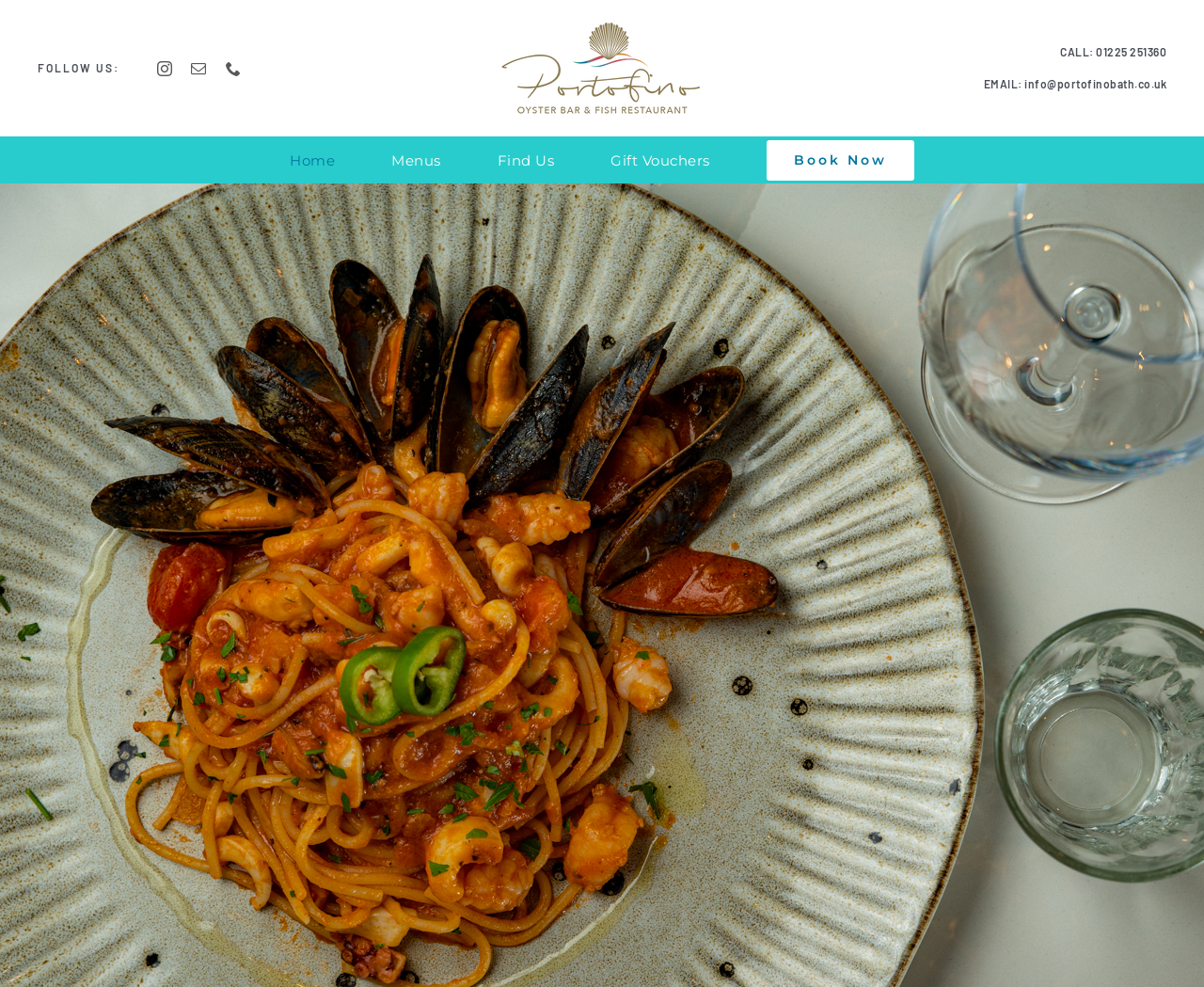Can you determine the bounding box coordinates of the area that needs to be clicked to fulfill the following instruction: "Follow us on instagram"?

[0.13, 0.061, 0.143, 0.077]